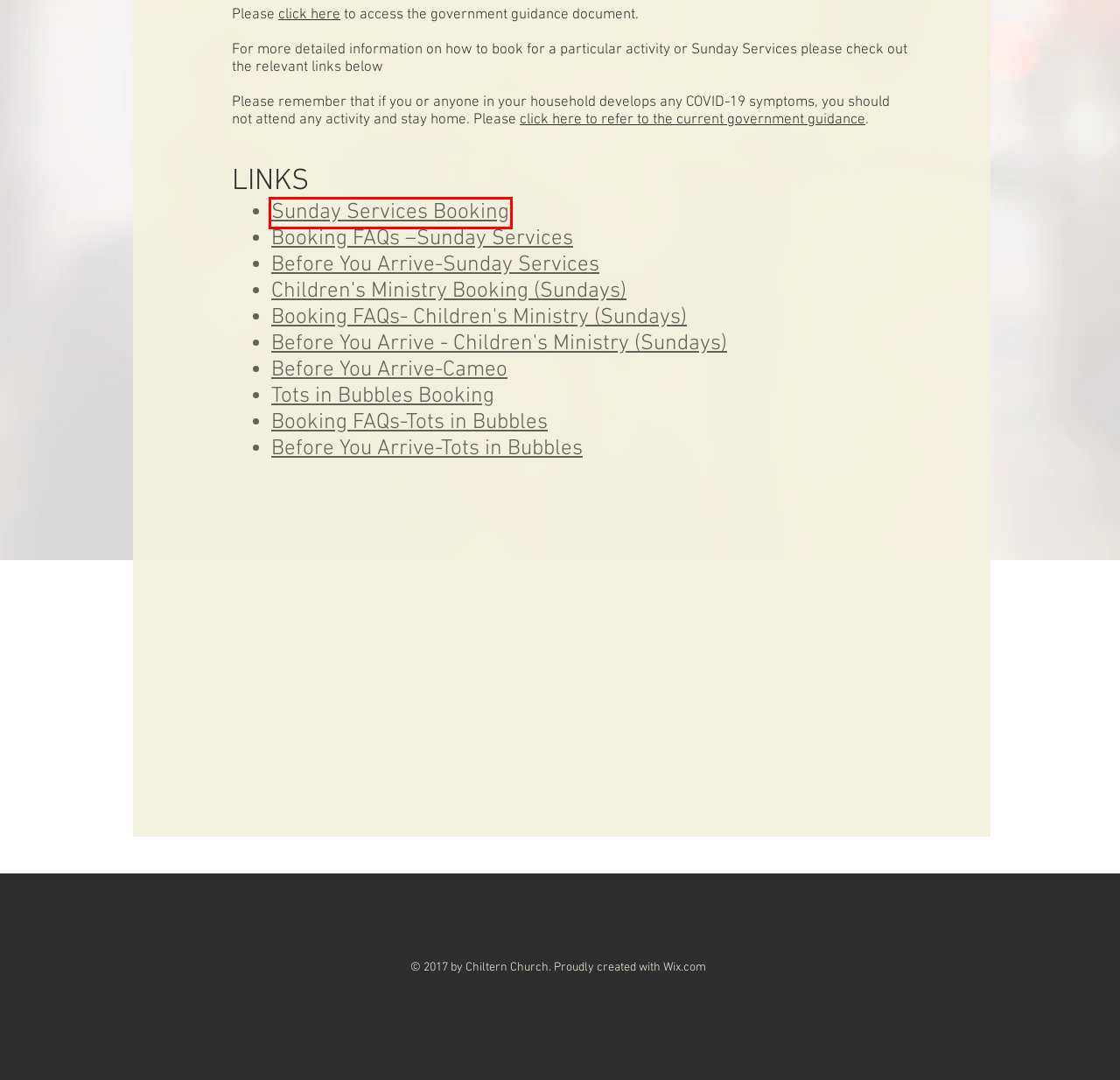You are given a screenshot of a webpage within which there is a red rectangle bounding box. Please choose the best webpage description that matches the new webpage after clicking the selected element in the bounding box. Here are the options:
A. BEFORE YOU ARRIVE-SUNDAY SERVICES | chiltern-church
B. CHILDREN’S MINISTRY BOOKING - SUNDAYS | chiltern-church
C. COVID-19: guidance and support - GOV.UK
D. BOOKING FAQS-CHILDREN’S MINISTRY  | chiltern-church
E. BEFORE YOU ARRIVE- TOTS IN BUBBLES | chiltern-church
F. BEFORE YOU ARRIVE-CAMEO | chiltern-church
G. BOOKING FOR OUR SERVICES | chiltern-church
H. BEFORE YOU ARRIVE - CHILDREN'S MINISTRY | chiltern-church

G